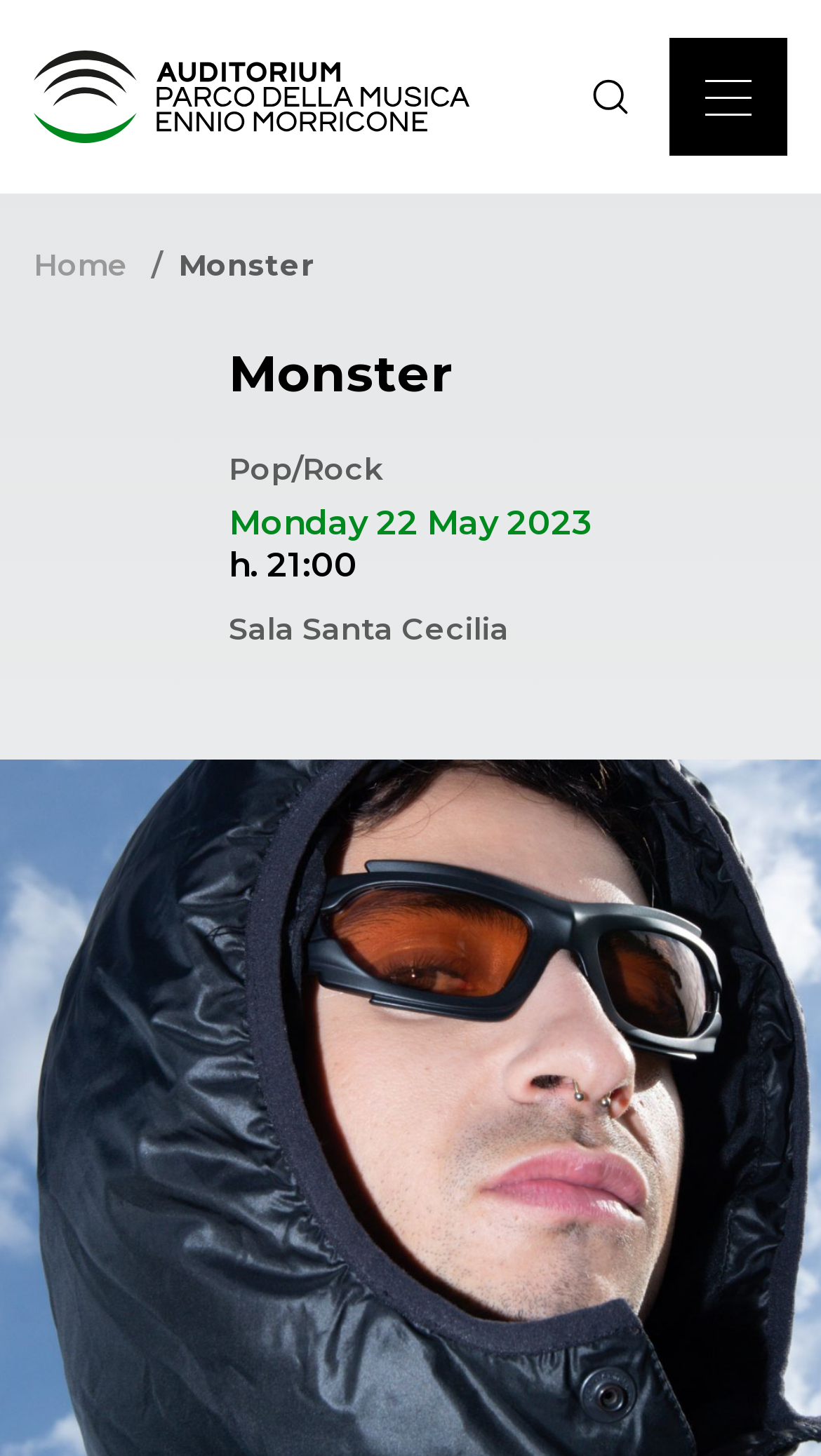What is the name of the venue?
Respond with a short answer, either a single word or a phrase, based on the image.

Sala Santa Cecilia